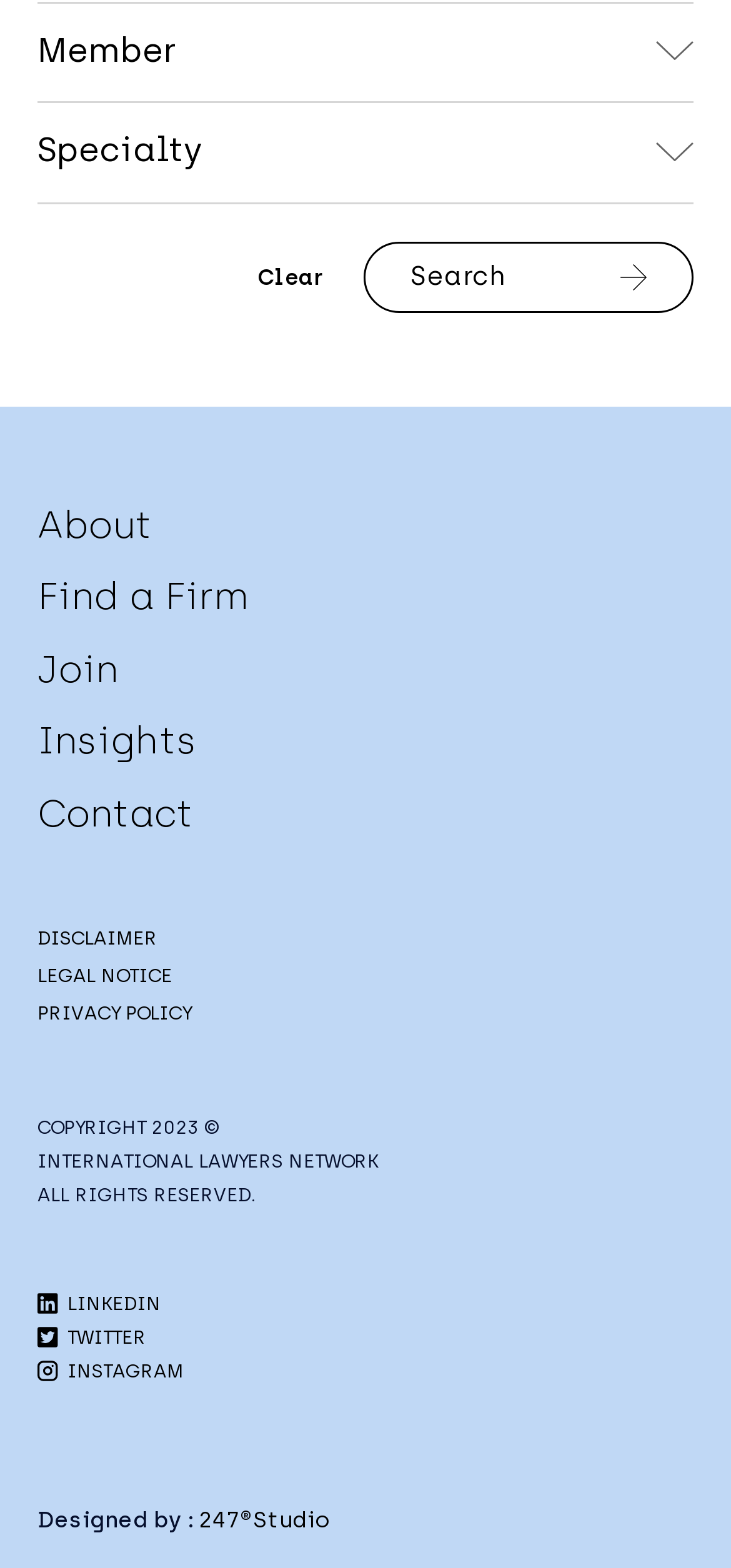Determine the bounding box coordinates for the UI element with the following description: "LEGAL NOTICE". The coordinates should be four float numbers between 0 and 1, represented as [left, top, right, bottom].

[0.051, 0.614, 0.236, 0.632]